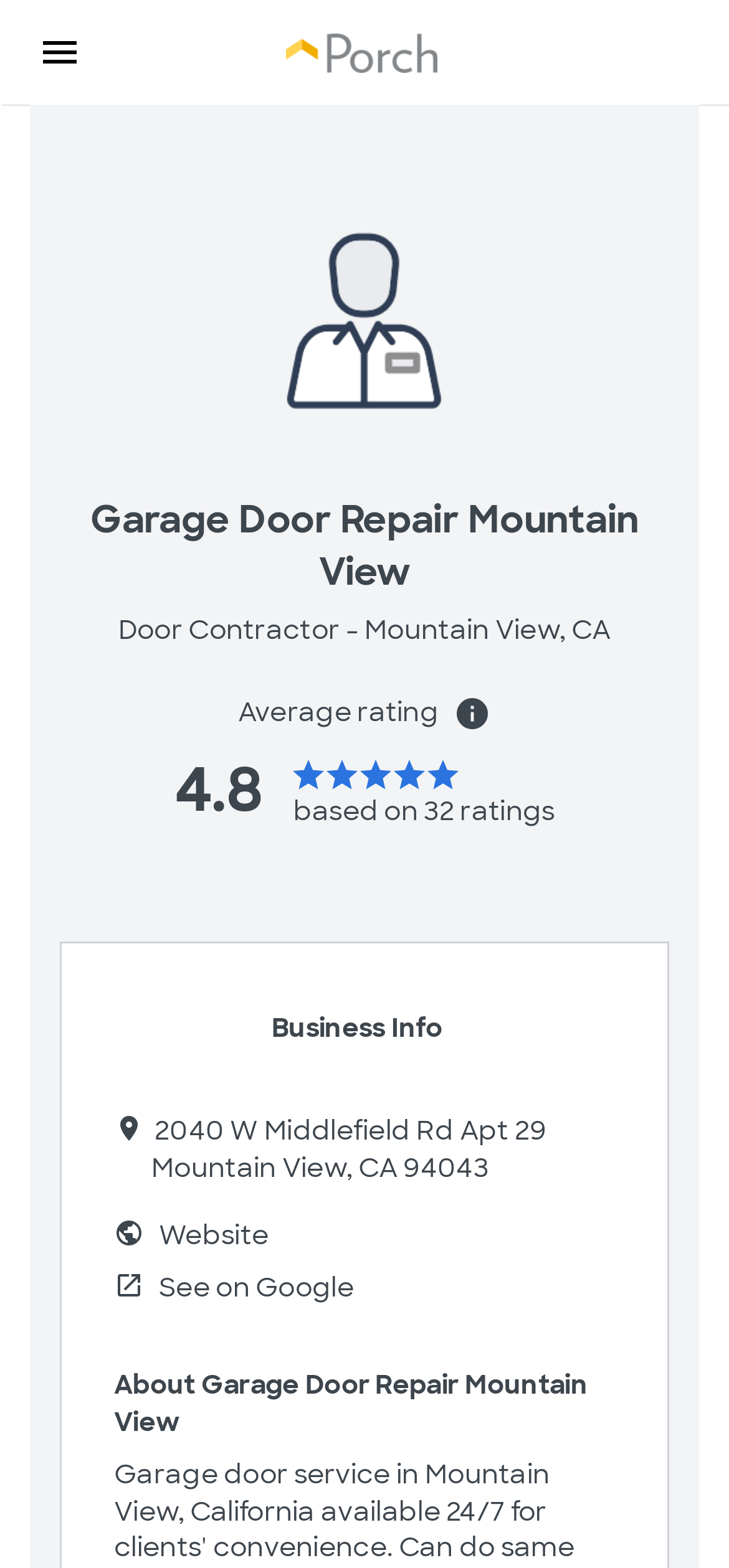Using the details in the image, give a detailed response to the question below:
How many ratings are used to calculate the average rating?

I found the number of ratings by looking at the static text element '32' which is accompanied by the text 'based on' and 'ratings', indicating the number of ratings used to calculate the average rating.